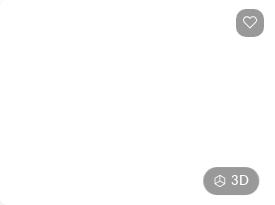What is the purpose of the 'Add to Favorites' button?
Look at the image and answer the question with a single word or phrase.

Enhancing user experience